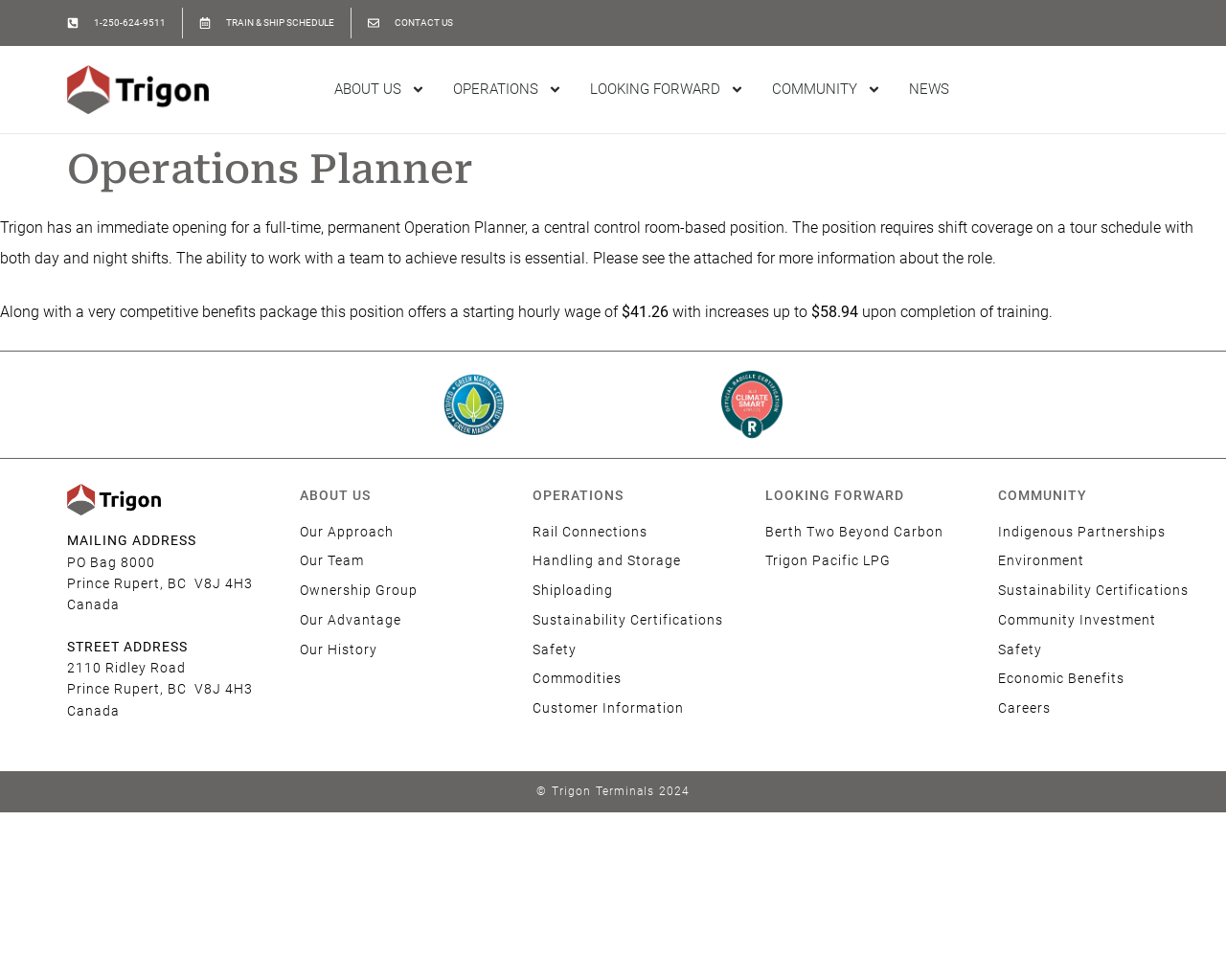Please identify the bounding box coordinates of the area I need to click to accomplish the following instruction: "Click the 'CONTACT US' link".

[0.3, 0.008, 0.37, 0.039]